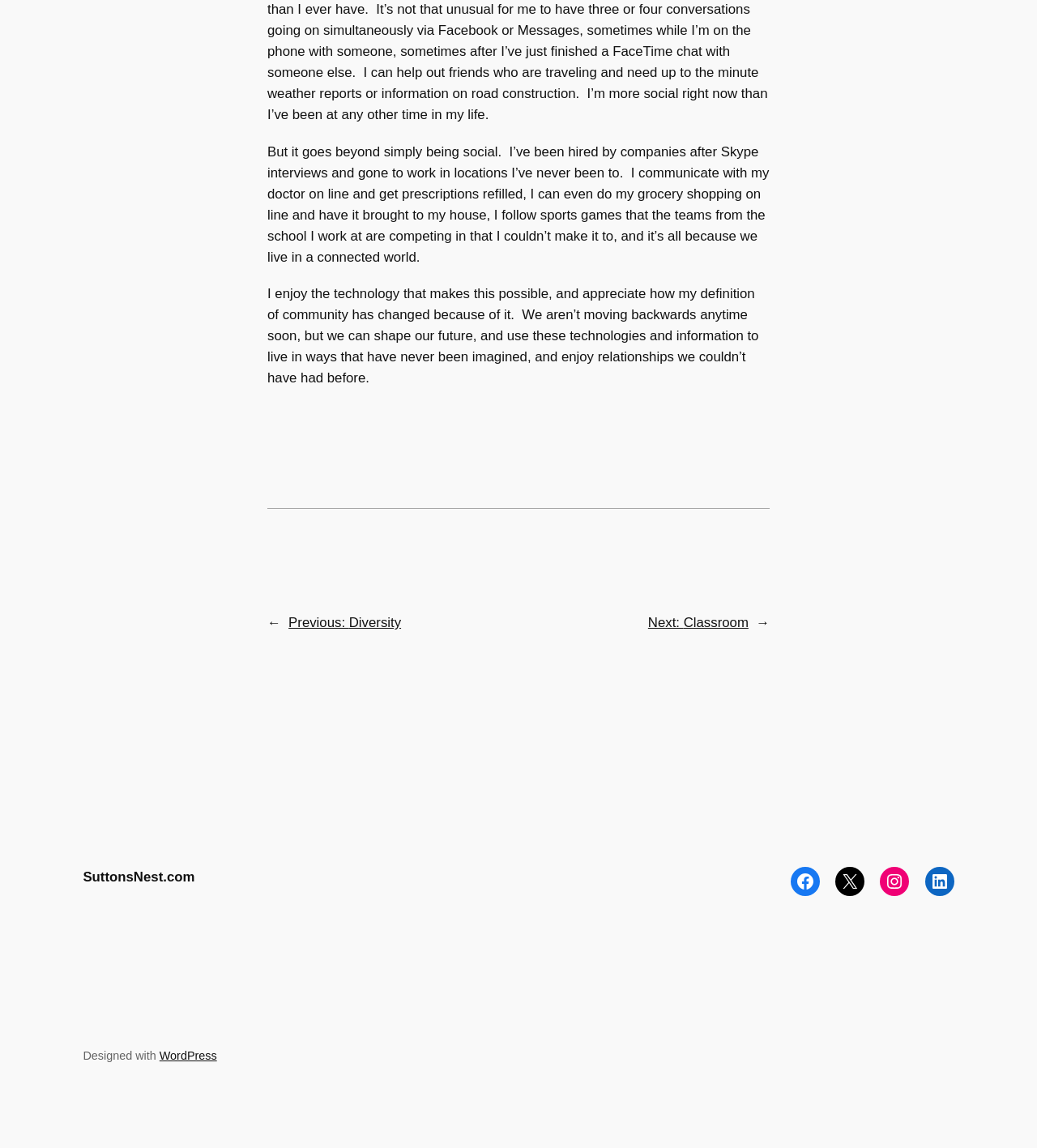Please respond to the question using a single word or phrase:
What is the author's occupation?

School staff